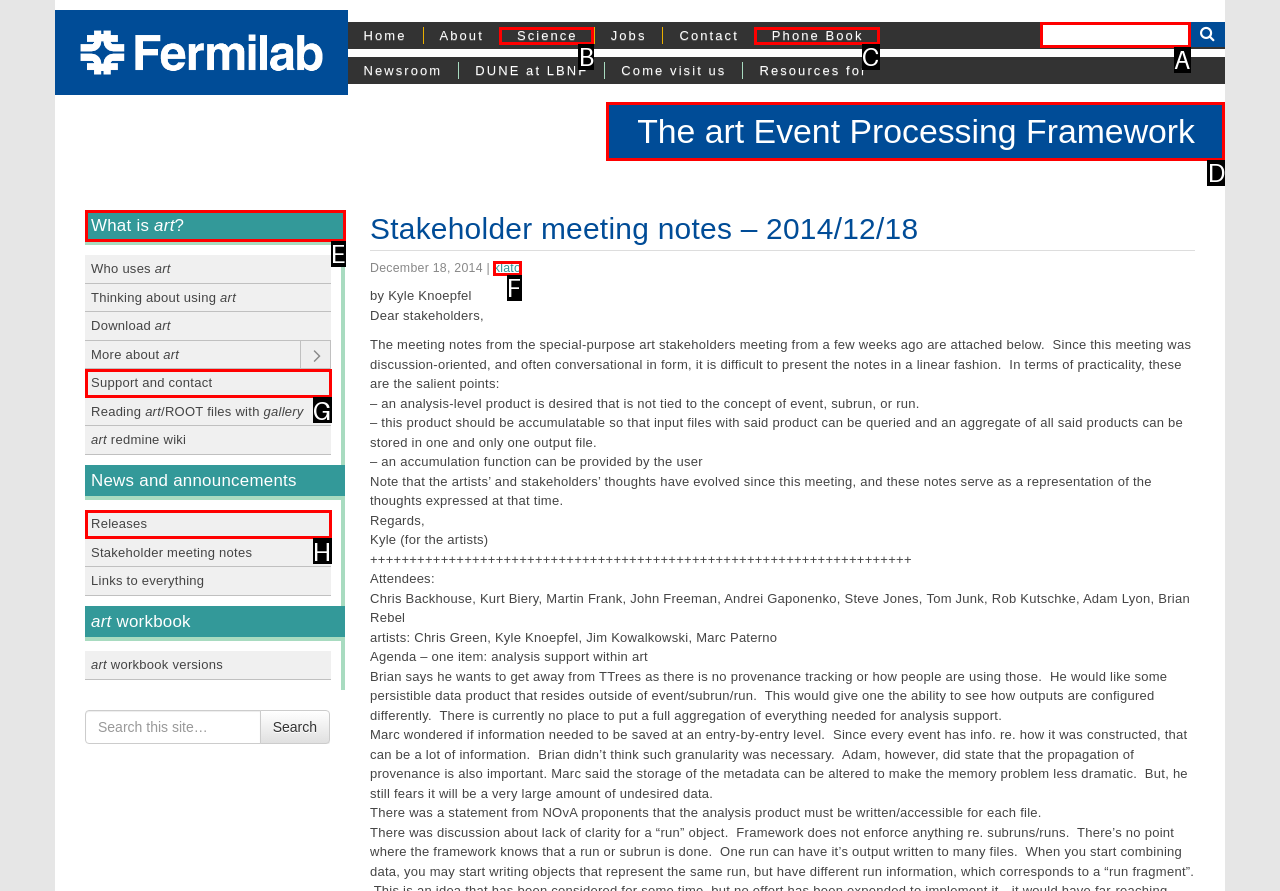Indicate the letter of the UI element that should be clicked to accomplish the task: Read the art Event Processing Framework. Answer with the letter only.

D